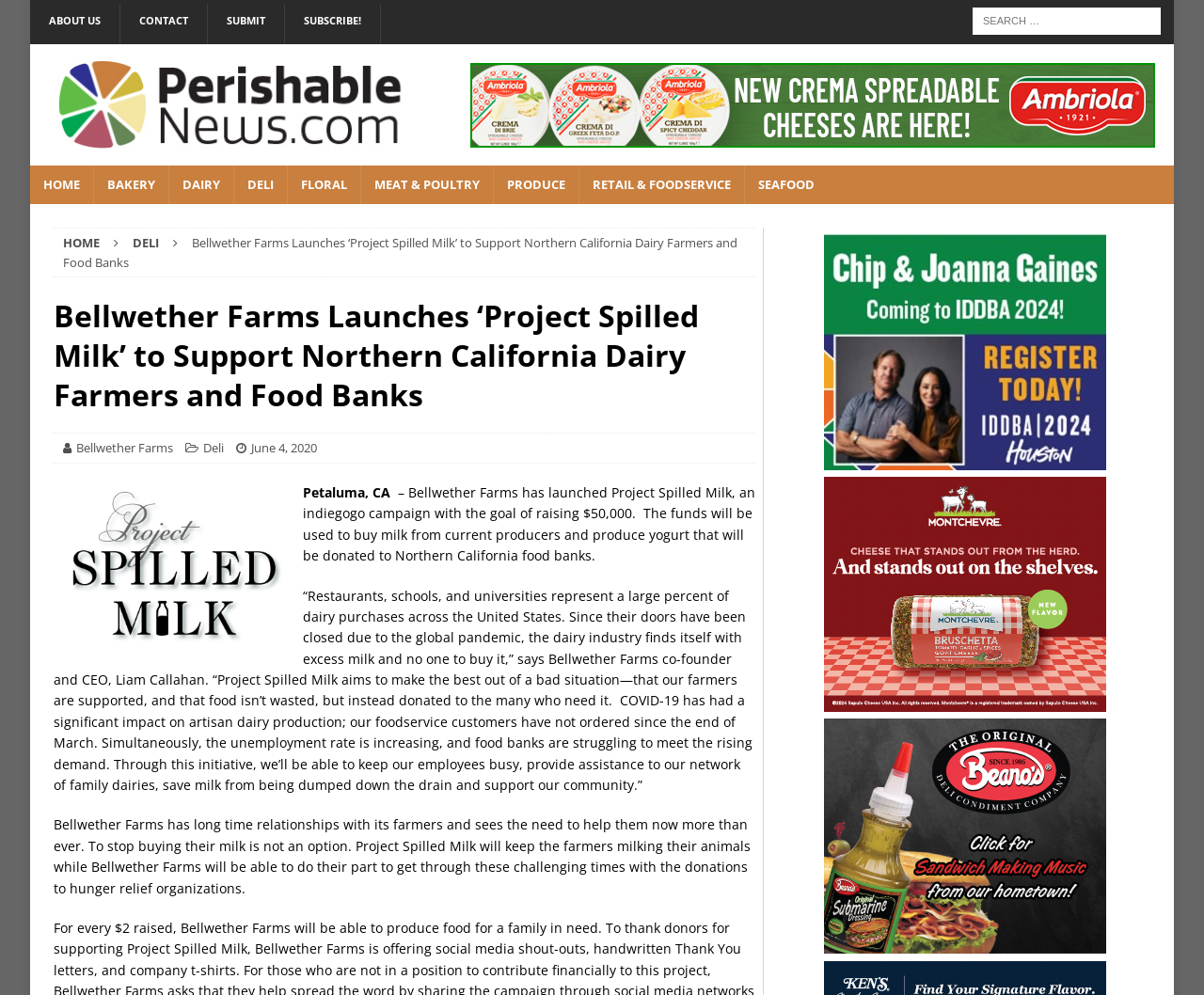Determine the bounding box coordinates of the region to click in order to accomplish the following instruction: "Subscribe to the newsletter". Provide the coordinates as four float numbers between 0 and 1, specifically [left, top, right, bottom].

[0.237, 0.004, 0.316, 0.044]